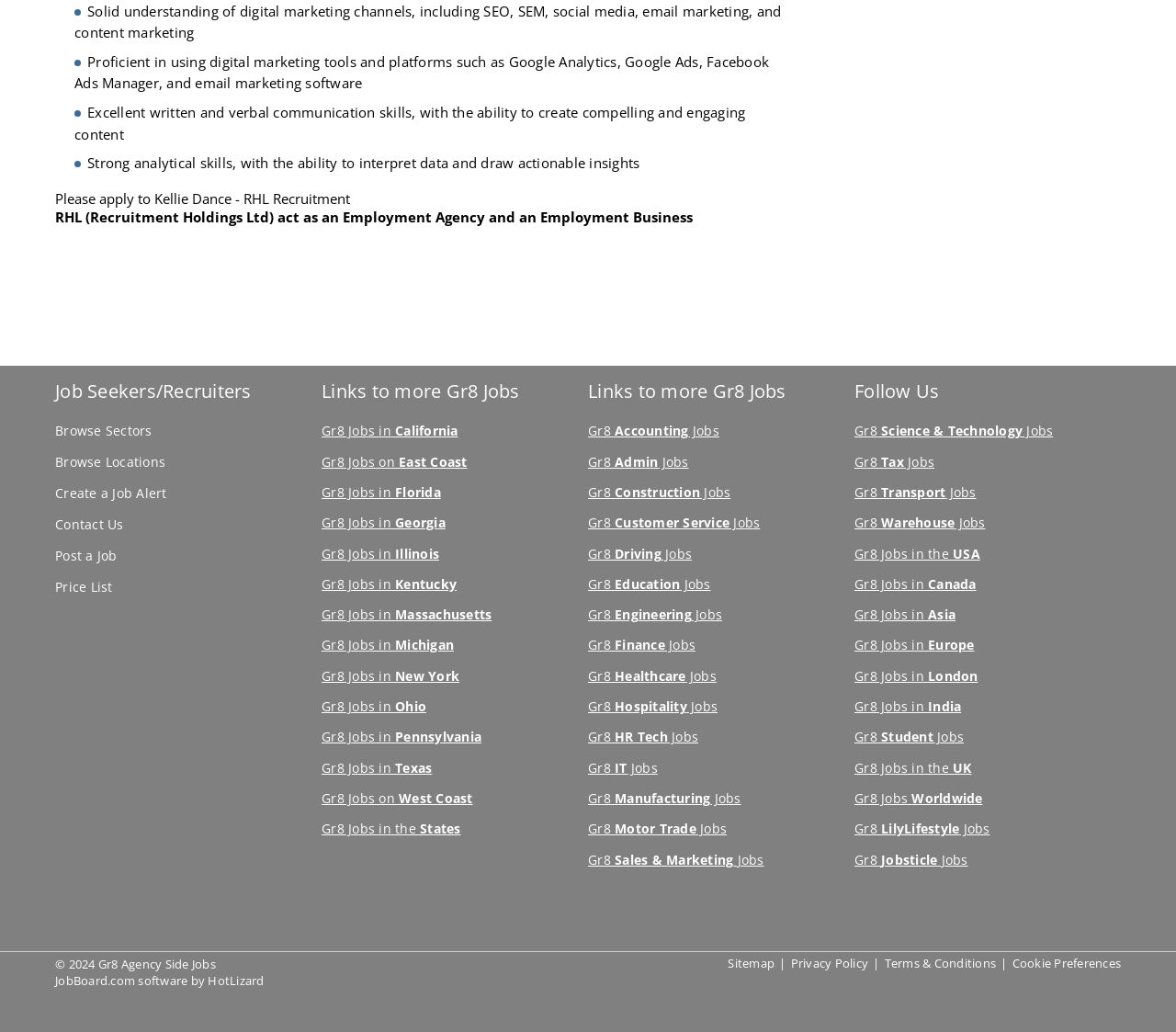Determine the bounding box for the HTML element described here: "Gr8 Jobs in the USA". The coordinates should be given as [left, top, right, bottom] with each number being a float between 0 and 1.

[0.727, 0.528, 0.833, 0.545]